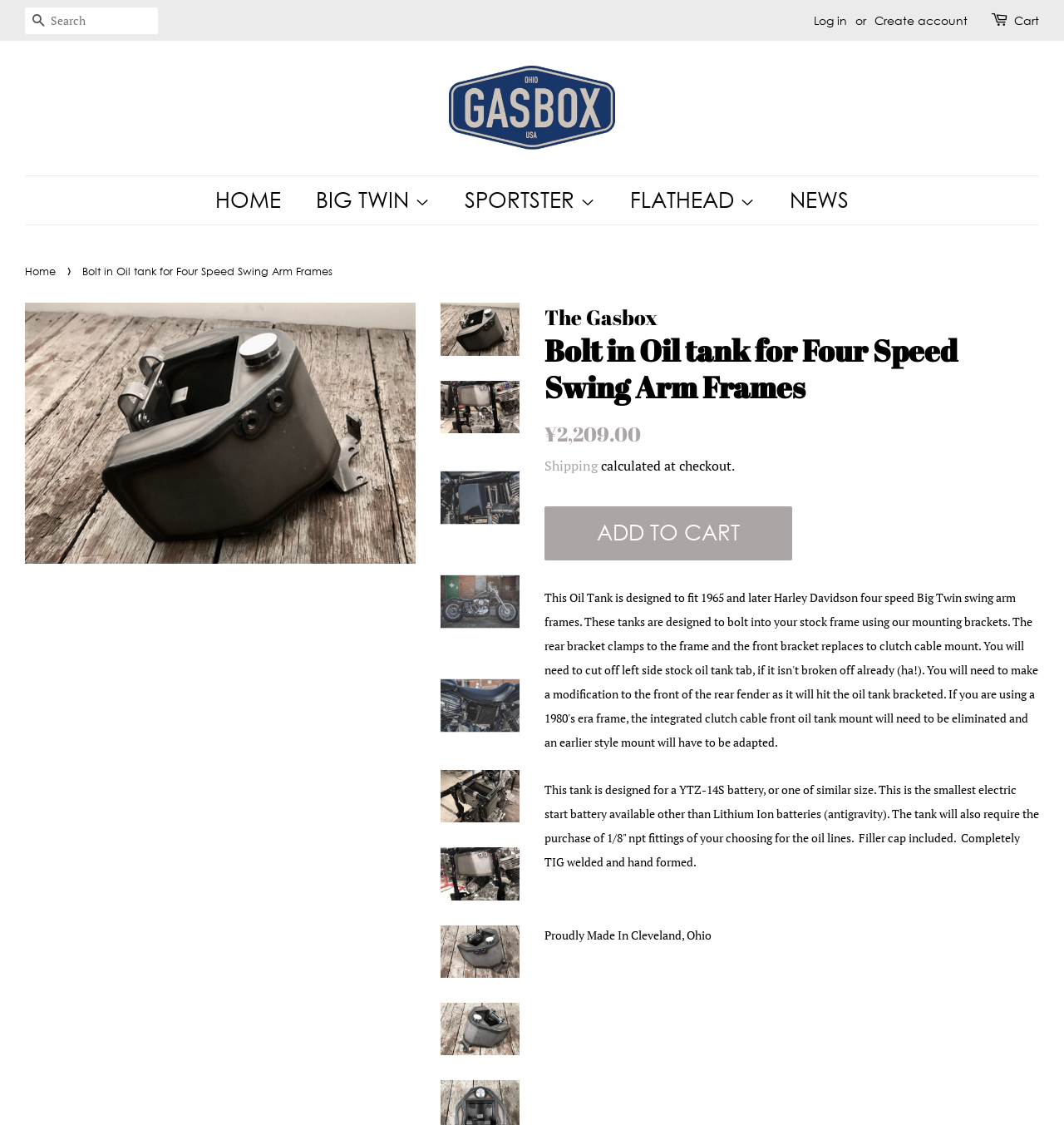Please identify the primary heading on the webpage and return its text.

Bolt in Oil tank for Four Speed Swing Arm Frames